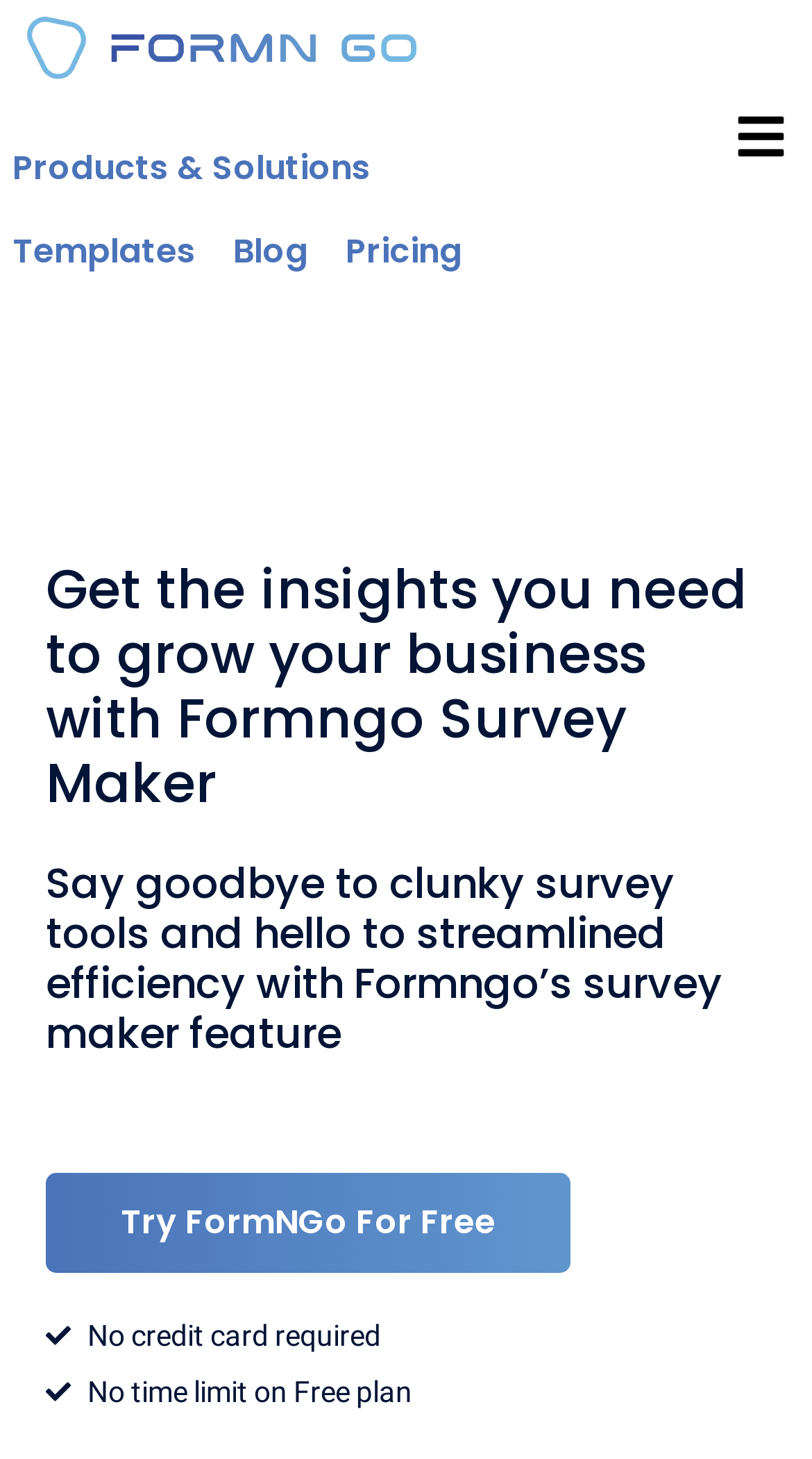Using the details from the image, please elaborate on the following question: How many menu items are there?

There are four menu items: 'Products & Solutions', 'Templates', 'Blog', and 'Pricing', which can be found in the top navigation bar.